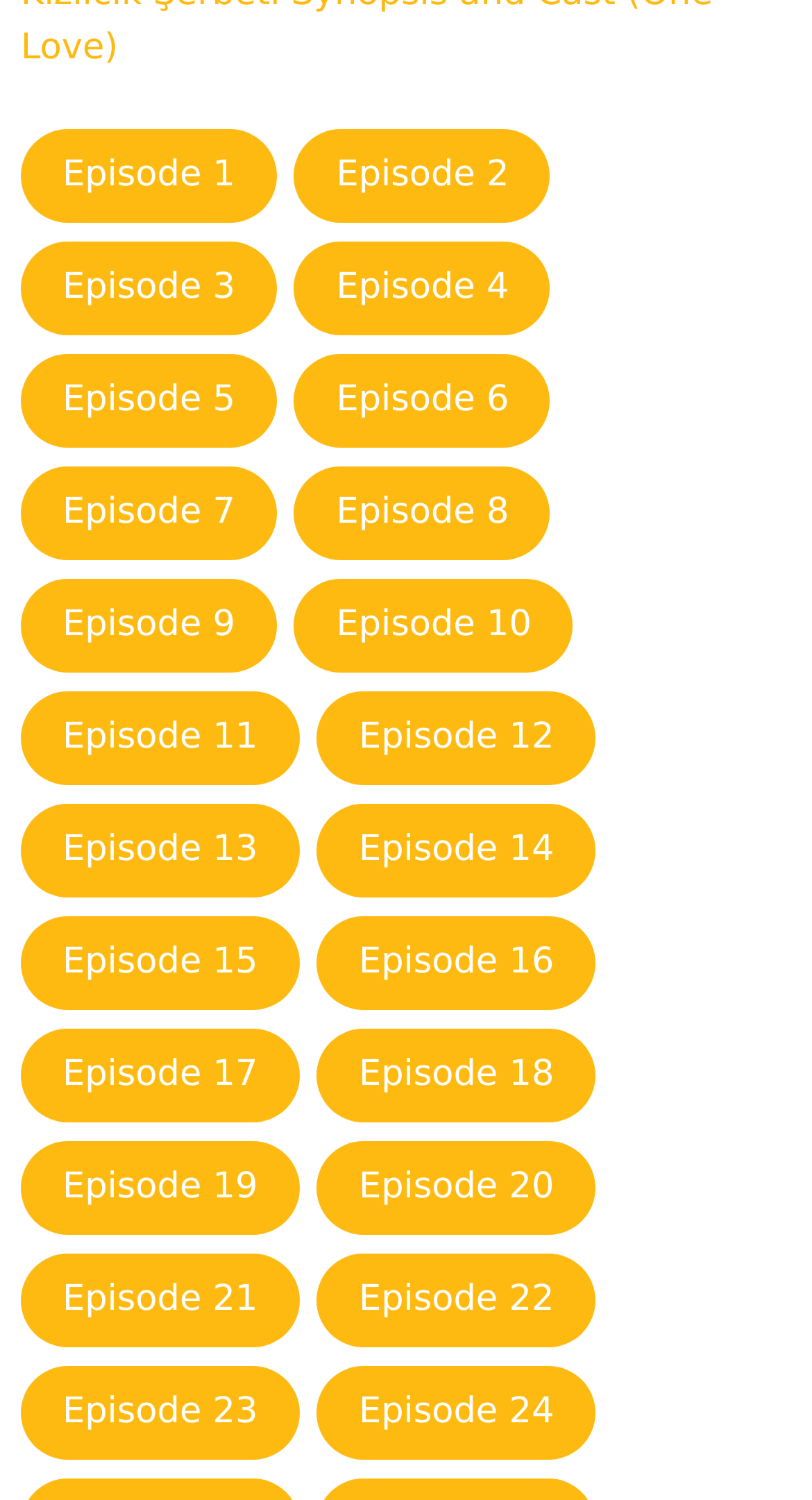Please determine the bounding box coordinates for the UI element described here. Use the format (top-left x, top-left y, bottom-right x, bottom-right y) with values bounded between 0 and 1: Episode 15

[0.026, 0.61, 0.369, 0.674]